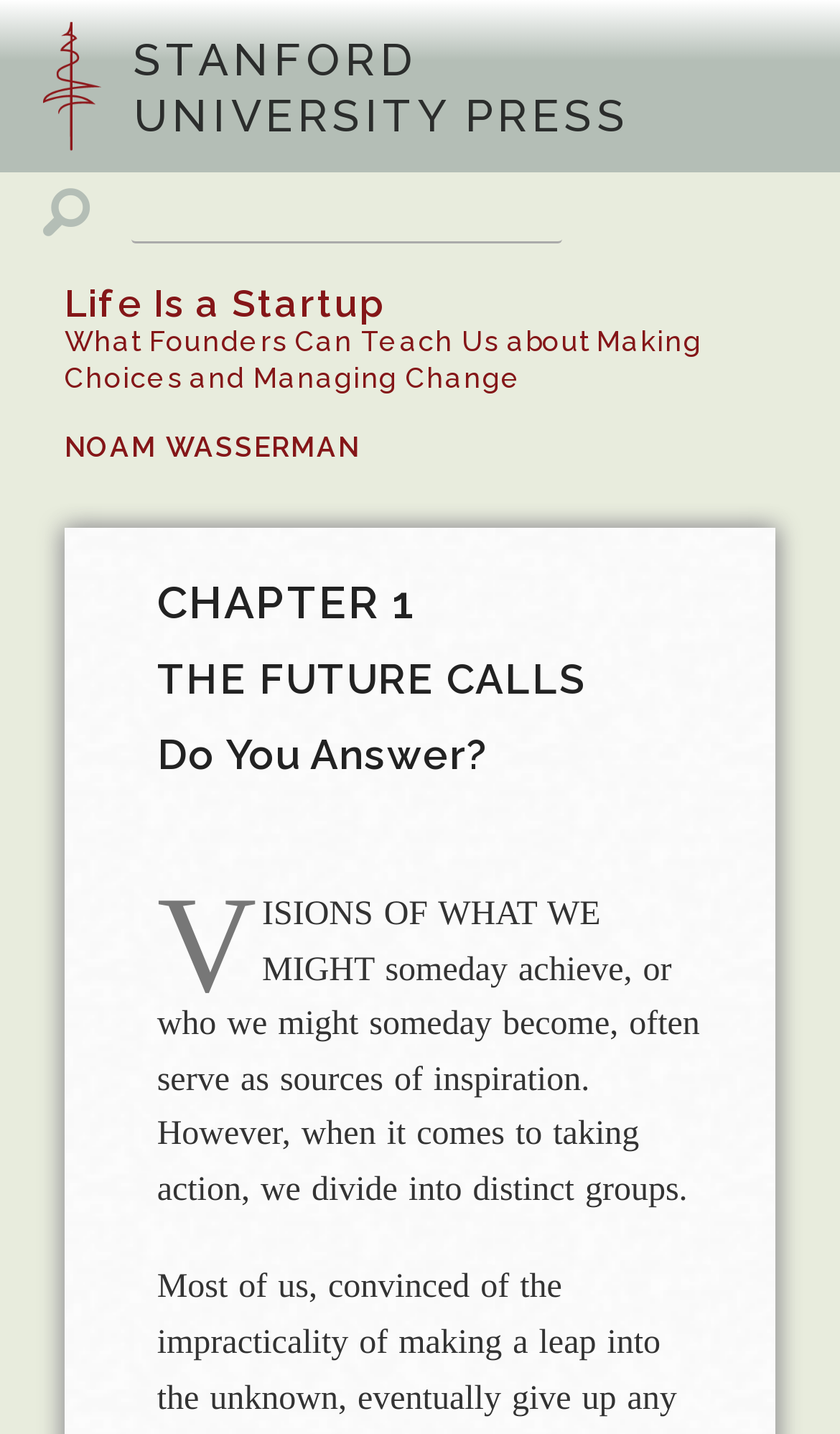Offer a detailed explanation of the webpage layout and contents.

The webpage appears to be an excerpt from the book "Life Is a Startup: What Founders Can Teach Us about Making Choices and Managing Change" by Noam Wasserman. At the top of the page, there is a link to "STANFORD UNIVERSITY PRESS" accompanied by a small image. Below this, there is a search box with a magnifying glass icon.

The main content of the page is divided into sections, with headings "CHAPTER 1", "THE FUTURE CALLS", and "Do You Answer?" in a hierarchical structure. The text under these headings discusses the concept of visions and inspiration, and how people respond to them. The text is presented in a clear and readable format, with a focus on the written content.

There are a total of three headings and one block of text on the page, with a single image and a search box at the top. The overall layout is organized, with a clear structure and easy-to-read text.